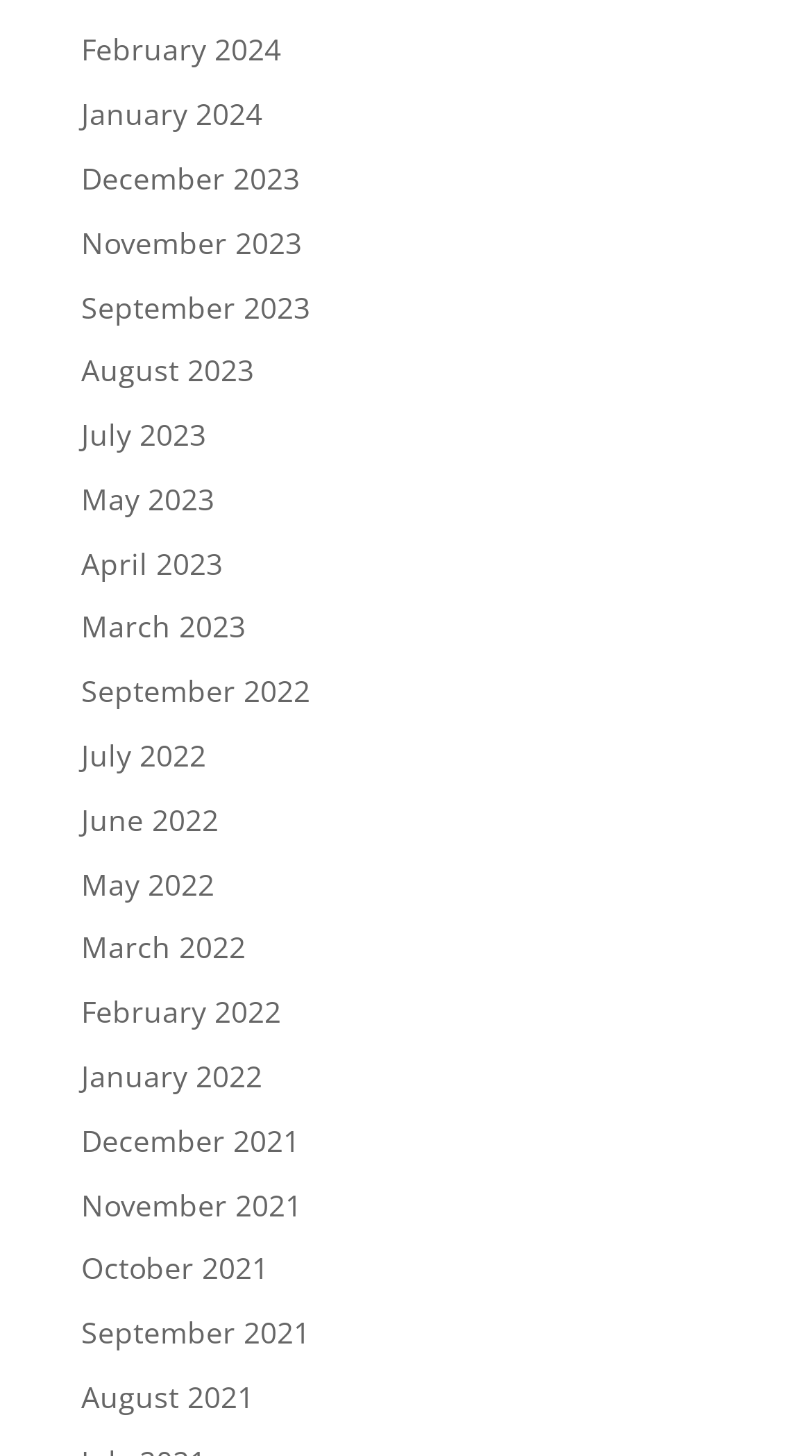How many months are from 2023?
Please provide a single word or phrase in response based on the screenshot.

6